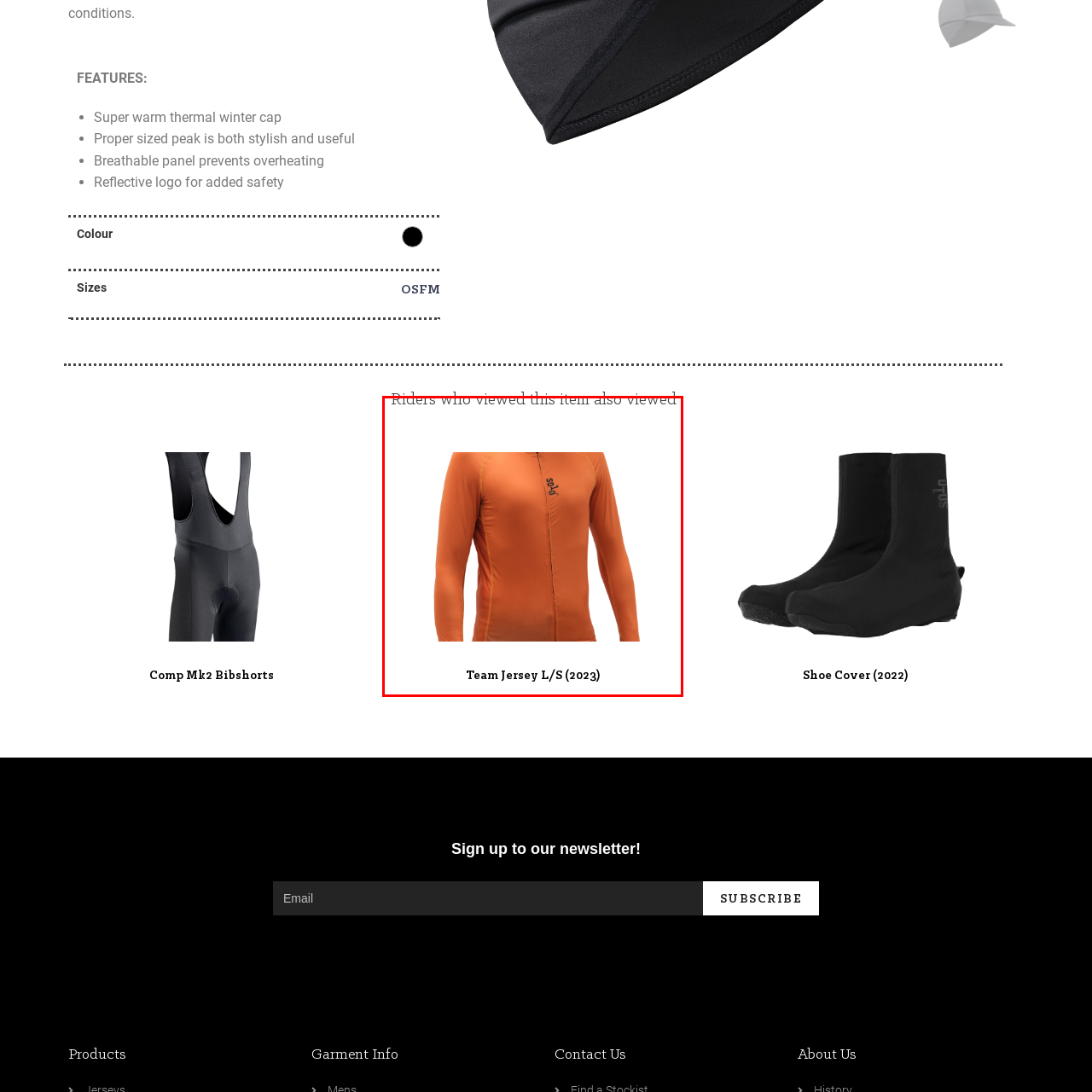What is the purpose of the jersey's construction?  
Concentrate on the image marked with the red box and respond with a detailed answer that is fully based on the content of the image.

According to the caption, the construction of the jersey prioritizes breathability and moisture-wicking properties, making it ideal for both training and racing. This implies that the primary purpose of the jersey's construction is to provide breathability and moisture-wicking capabilities.